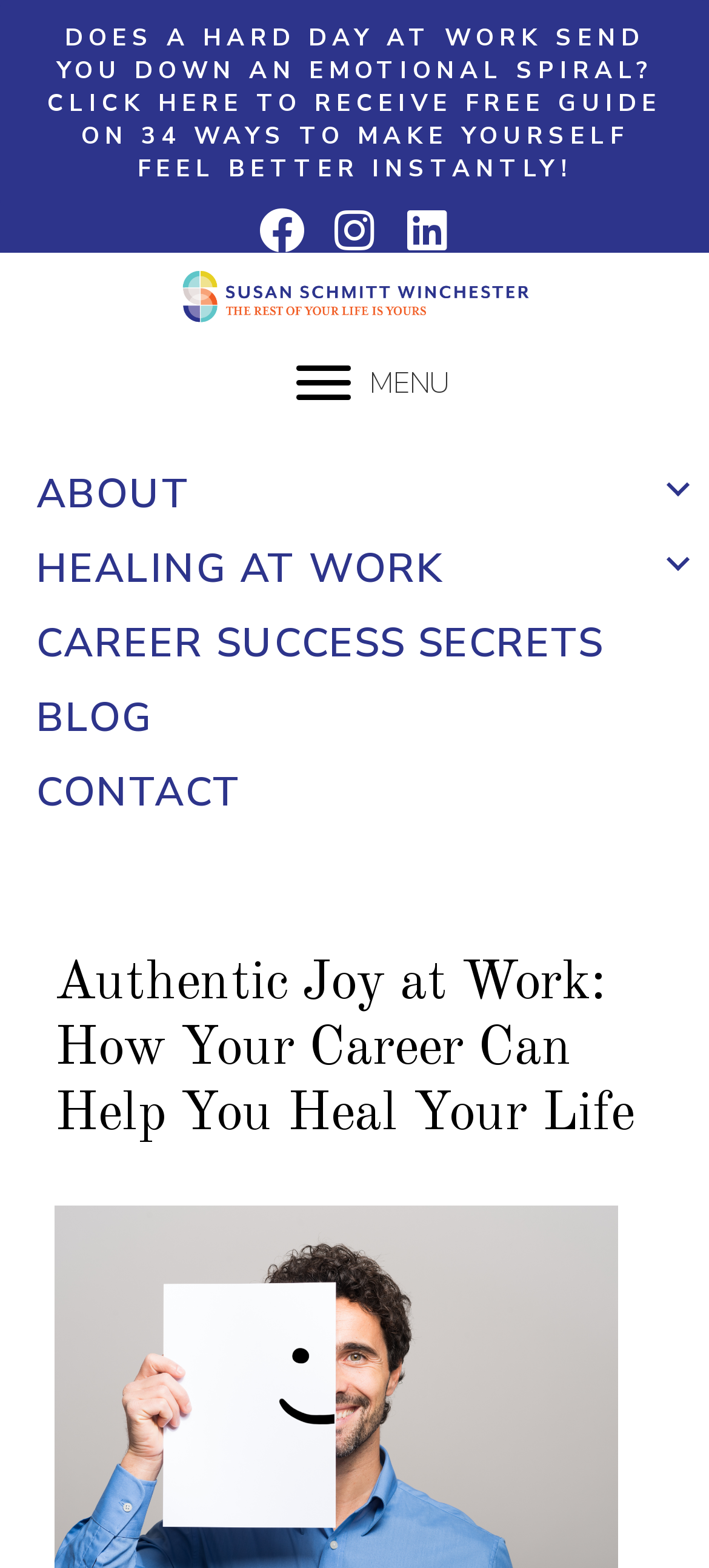Answer in one word or a short phrase: 
How many social media buttons are there?

3